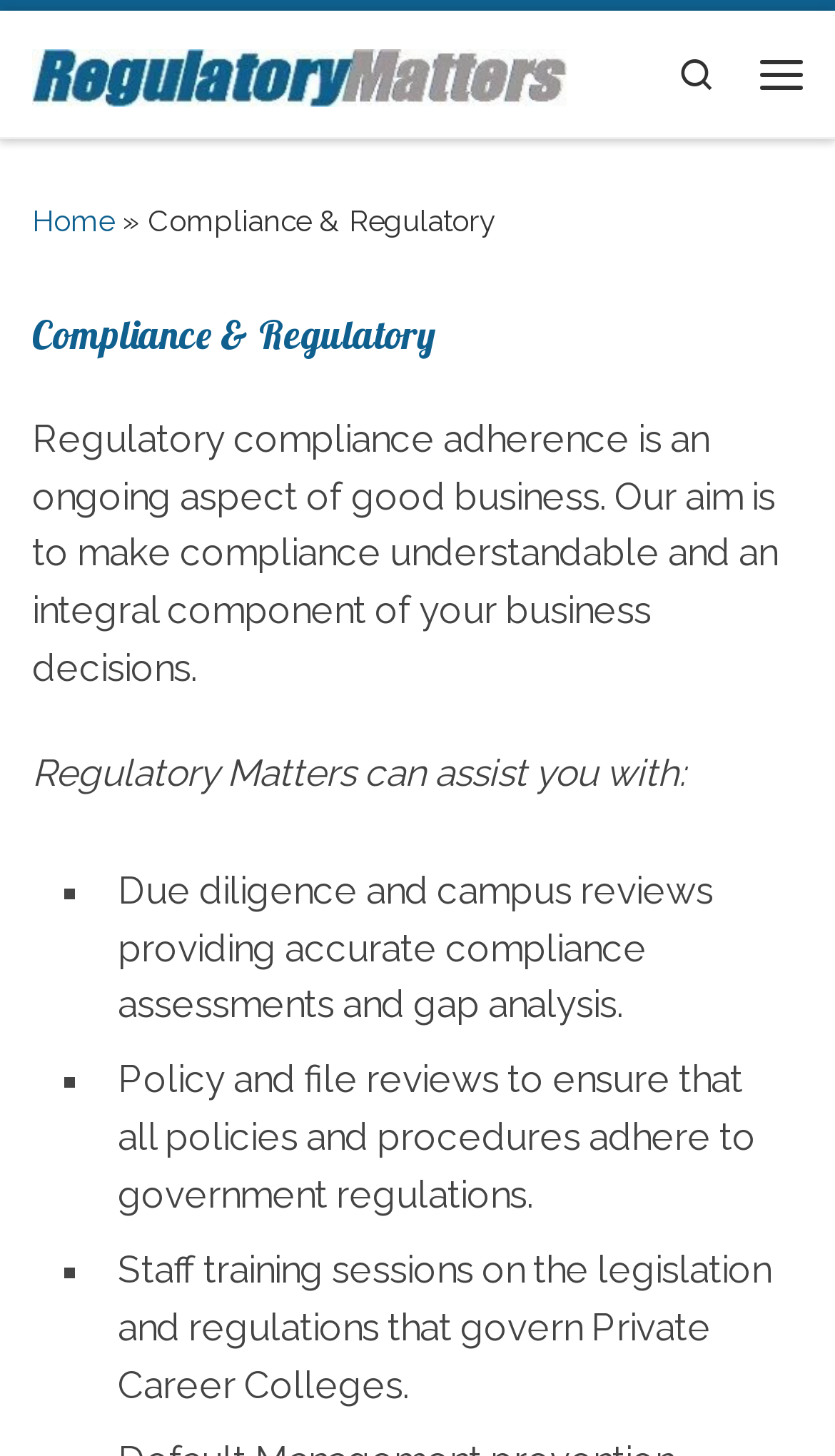Given the element description aria-label="| A Canadian Company", predict the bounding box coordinates for the UI element in the webpage screenshot. The format should be (top-left x, top-left y, bottom-right x, bottom-right y), and the values should be between 0 and 1.

[0.038, 0.029, 0.679, 0.069]